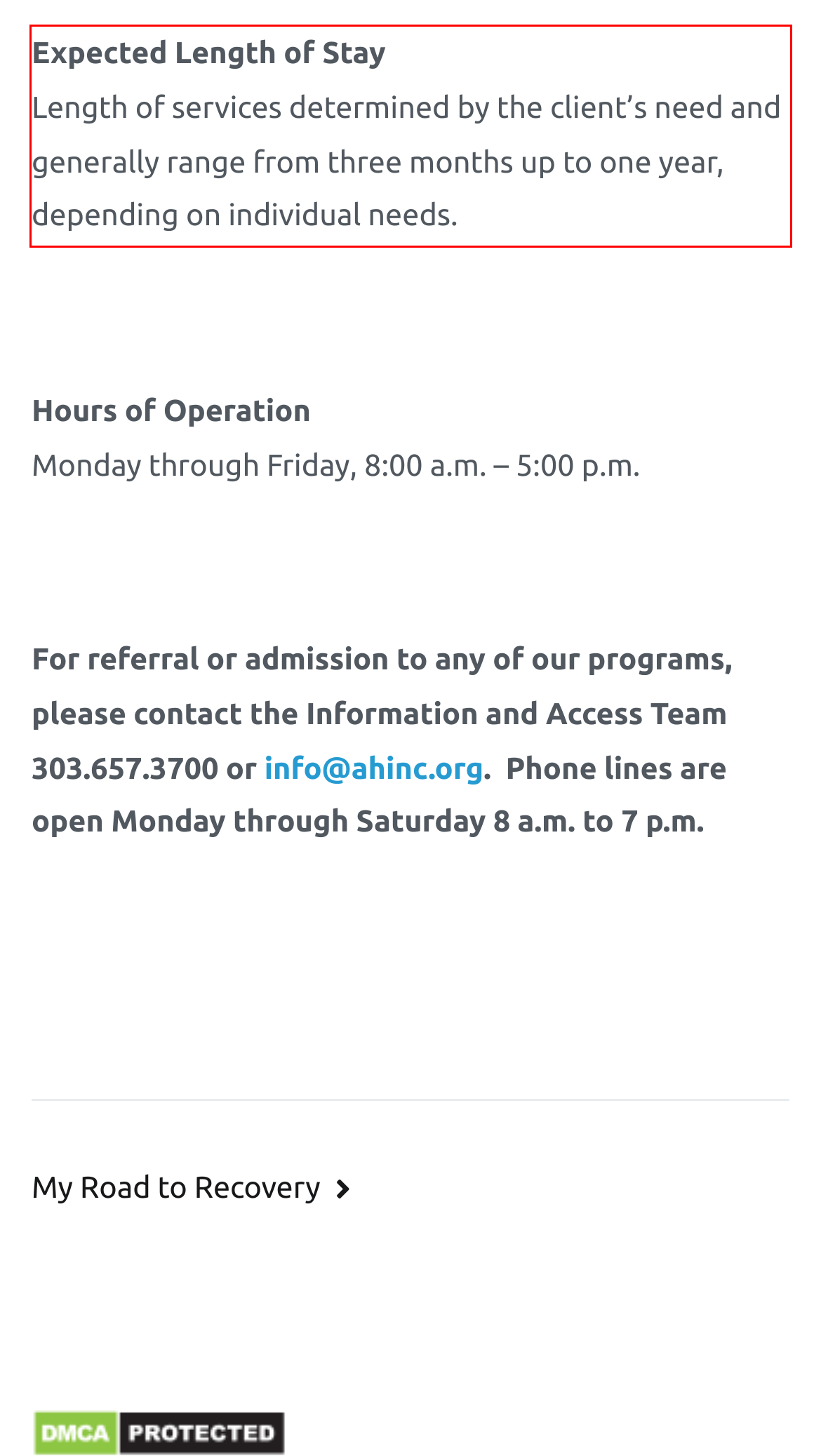Identify the text inside the red bounding box in the provided webpage screenshot and transcribe it.

Expected Length of Stay Length of services determined by the client’s need and generally range from three months up to one year, depending on individual needs.